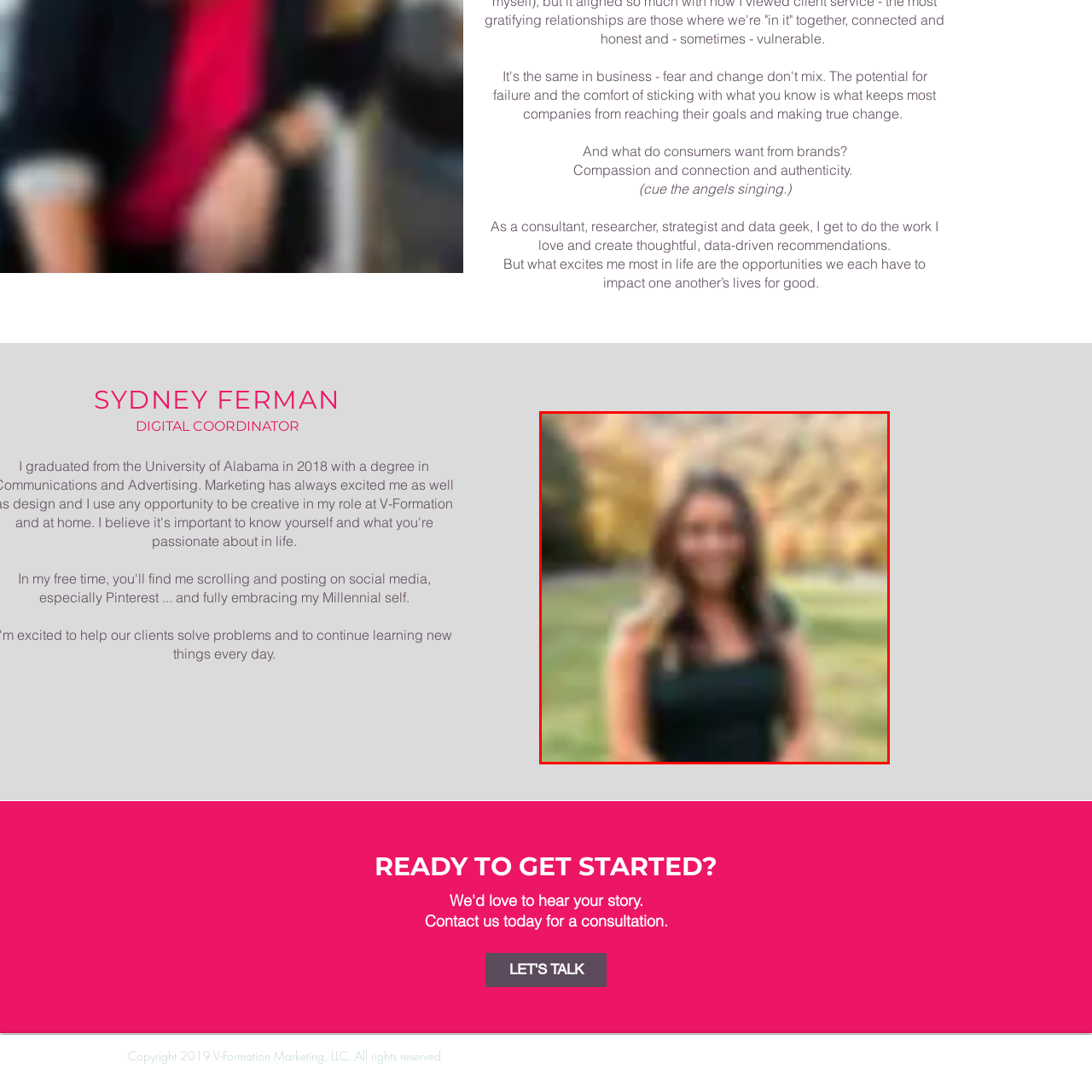What season is depicted in the image?
Observe the section of the image outlined in red and answer concisely with a single word or phrase.

Autumn